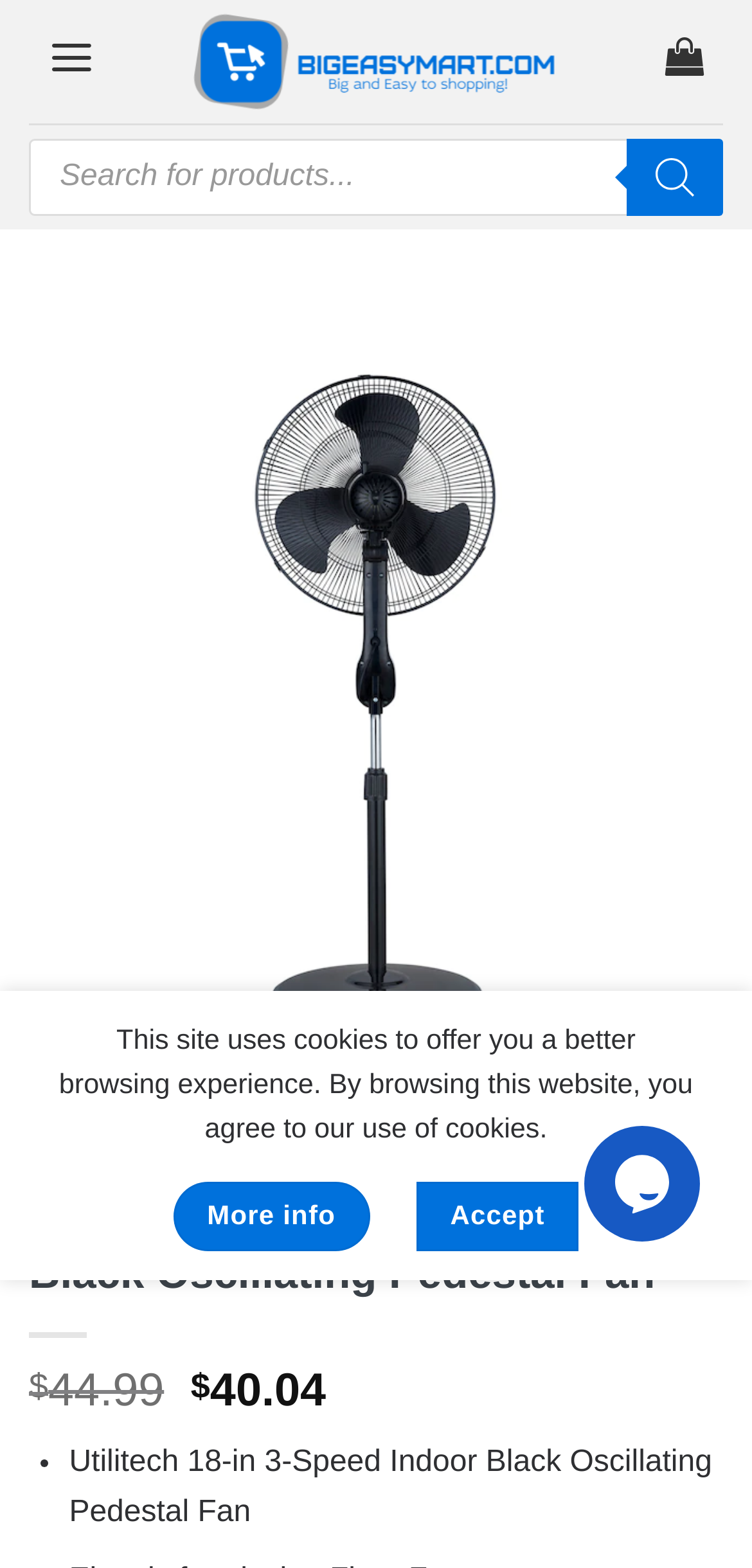Can you find the bounding box coordinates for the element that needs to be clicked to execute this instruction: "Go to home page"? The coordinates should be given as four float numbers between 0 and 1, i.e., [left, top, right, bottom].

[0.038, 0.727, 0.131, 0.746]